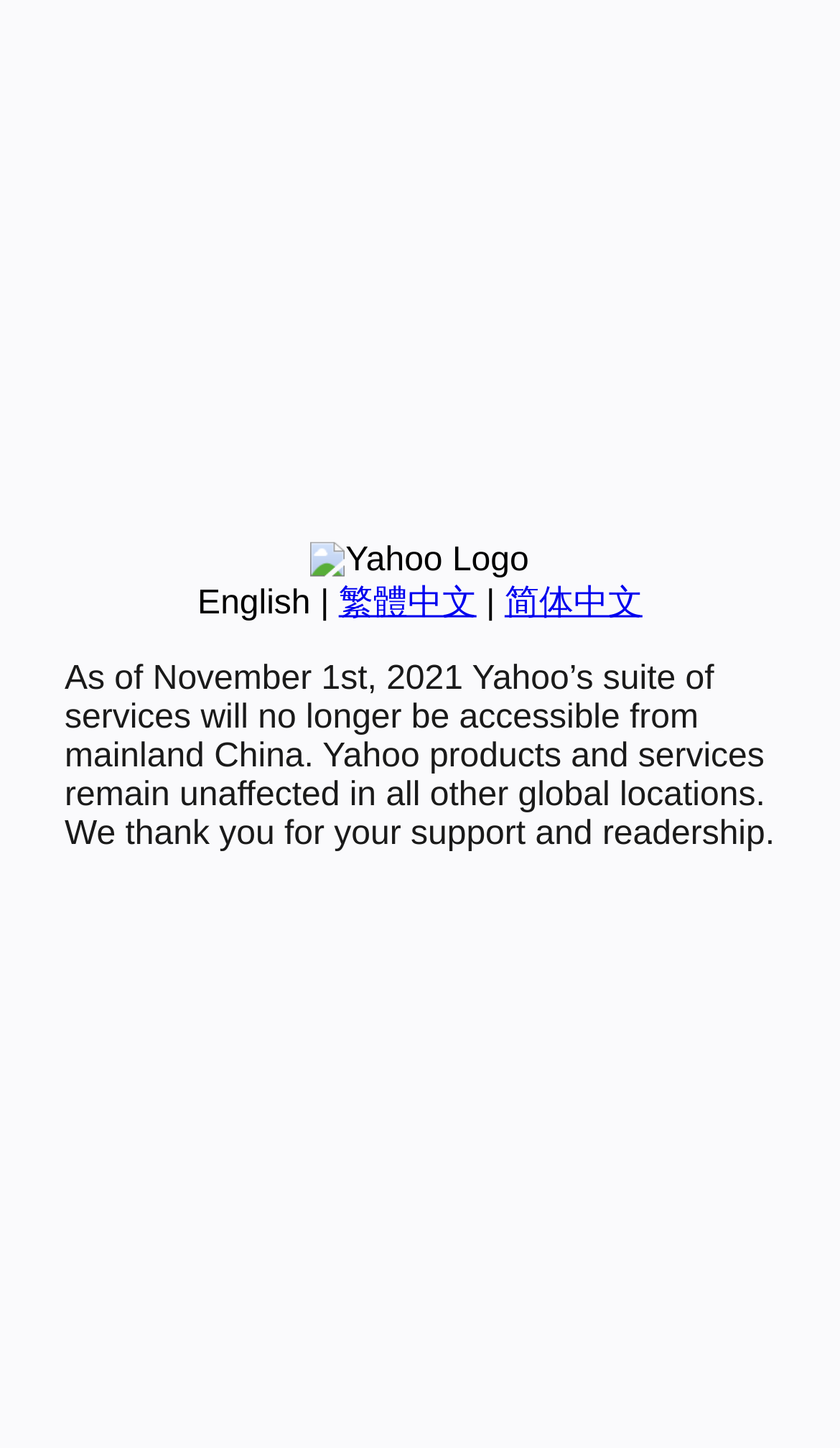Find the bounding box coordinates for the HTML element specified by: "简体中文".

[0.601, 0.404, 0.765, 0.429]